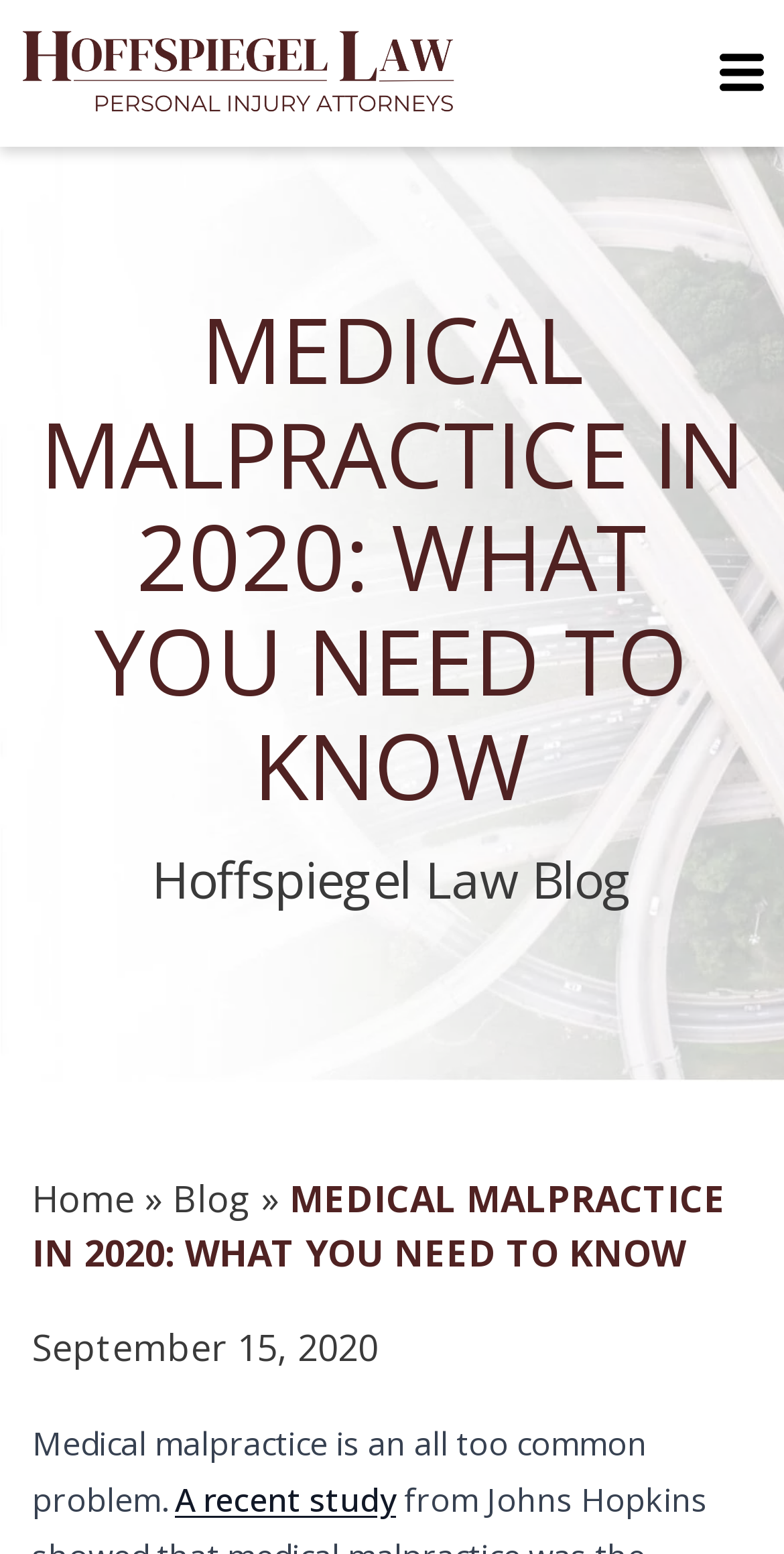Answer the question using only a single word or phrase: 
What is the topic of the blog post?

Medical Malpractice